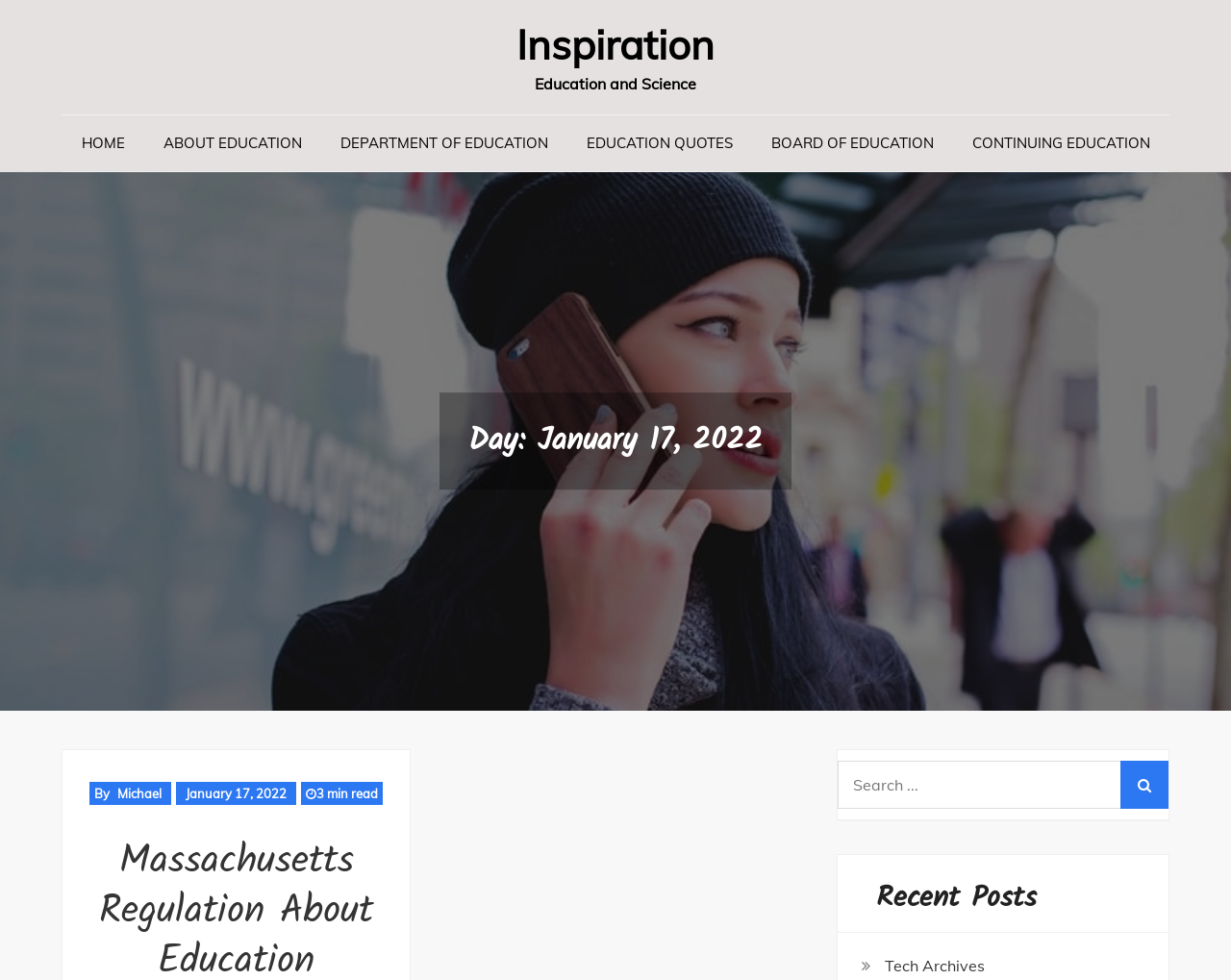Based on the element description rogue browser extensions, identify the bounding box of the UI element in the given webpage screenshot. The coordinates should be in the format (top-left x, top-left y, bottom-right x, bottom-right y) and must be between 0 and 1.

None